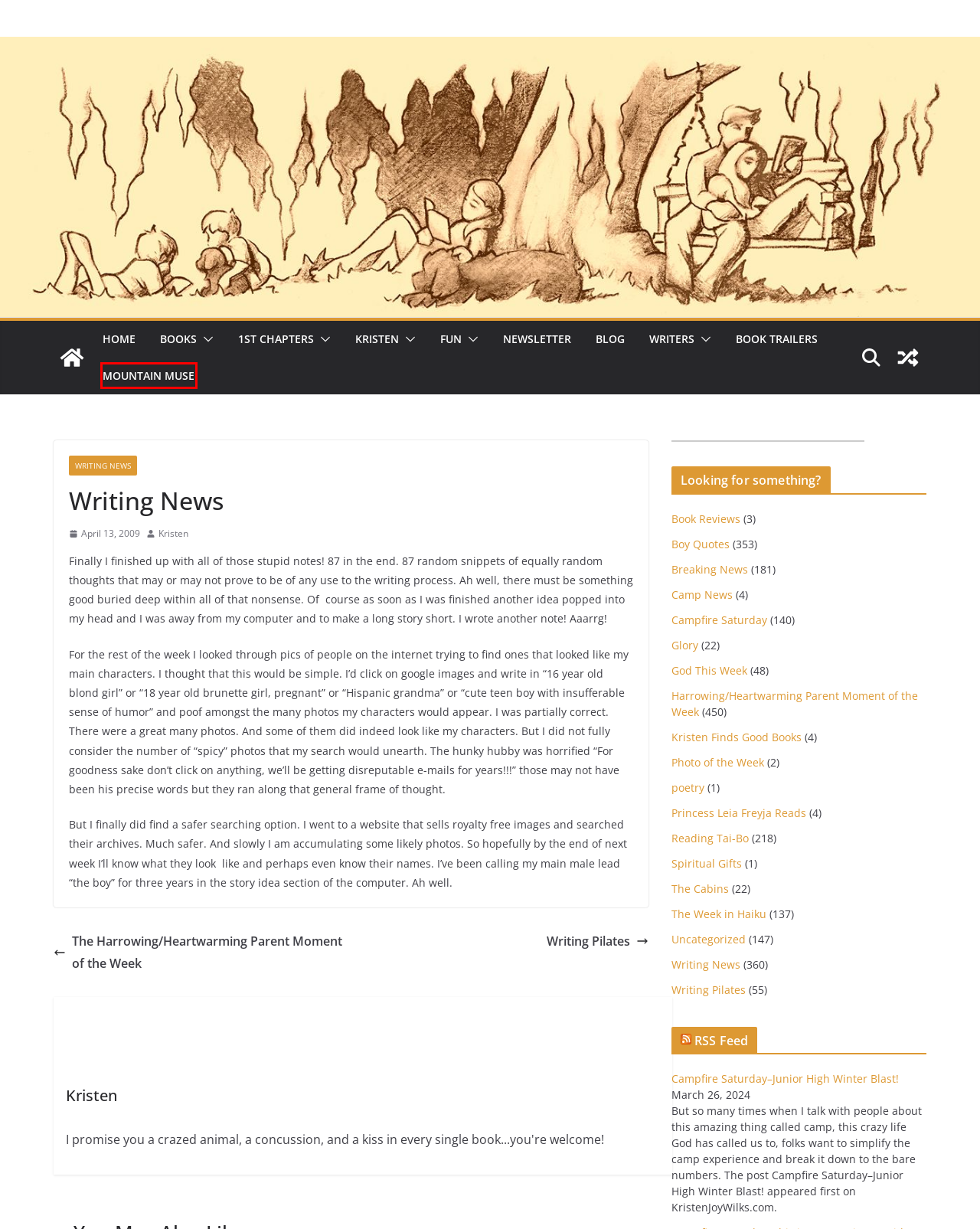With the provided screenshot showing a webpage and a red bounding box, determine which webpage description best fits the new page that appears after clicking the element inside the red box. Here are the options:
A. Princess Leia Freyja Reads Archives - KristenJoyWilks.com
B. Writing Pilates - KristenJoyWilks.com
C. poetry Archives - KristenJoyWilks.com
D. Mountain Muse - KristenJoyWilks.com
E. Blog - KristenJoyWilks.com
F. Campfire Saturday-Junior High Winter Blast! - KristenJoyWilks.com
G. Boy Quotes - KristenJoyWilks.com
H. Fun - KristenJoyWilks.com

D